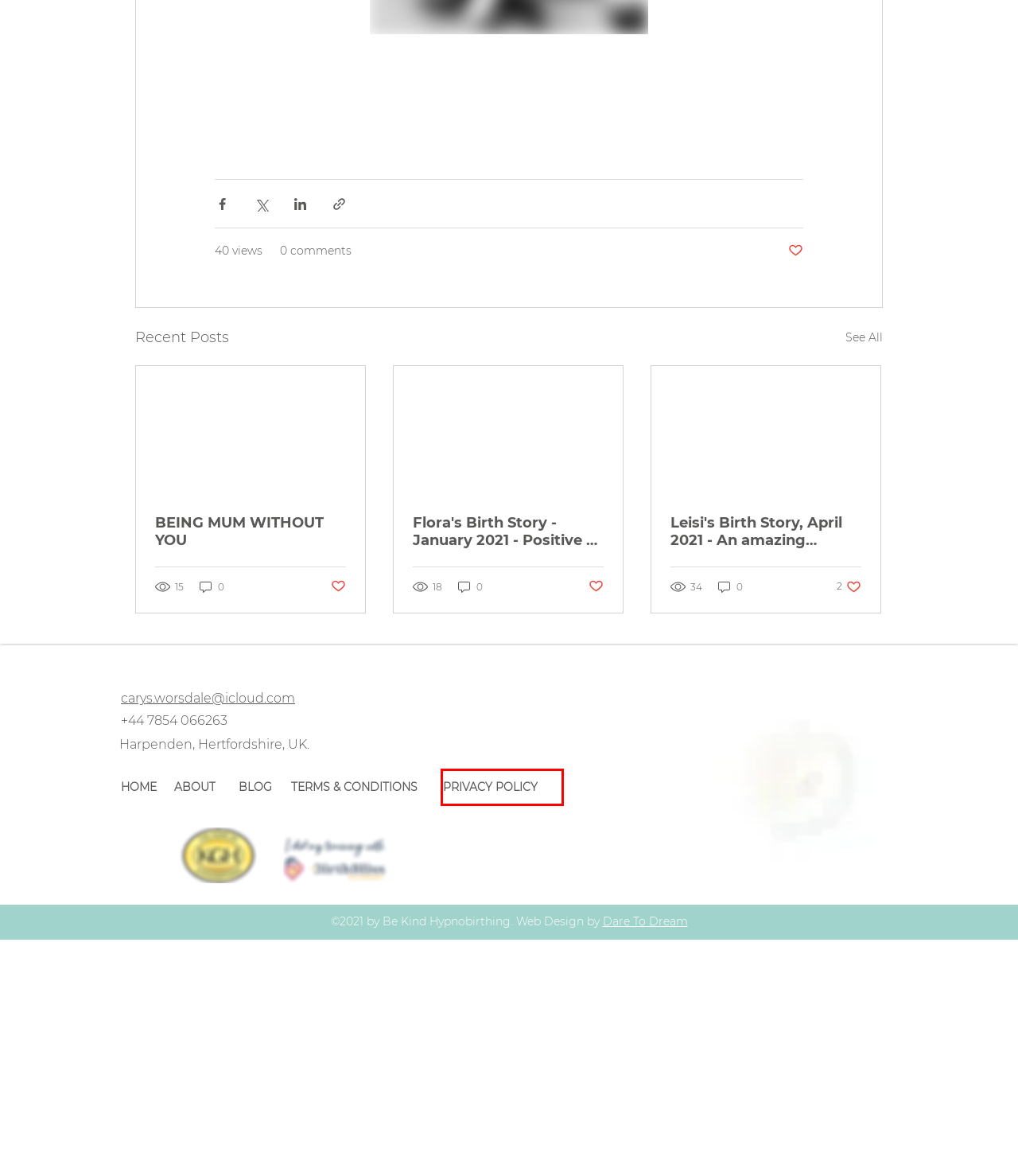You are presented with a screenshot of a webpage containing a red bounding box around a particular UI element. Select the best webpage description that matches the new webpage after clicking the element within the bounding box. Here are the candidates:
A. About | Be Kind Hypnobirthing | Carys Worsdale | Harpenden St Albans
B. Contact | Be Kind Hypnobirthing | Harpenden St Albans
C. Hypnobirthing Classes | Be Kind Hypnobirthing | Harpenden St Albans
D. Privacy Policy | Be Kind Hypnobirthing
E. Testimonials | Be Kind Hypnobirthing | Harpenden St Albans
F. Leisi's Birth Story, April 2021 - An amazing induction story for a first time mum.
G. BEING MUM WITHOUT YOU
H. Flora's Birth Story - January 2021 - Positive C-section and covid birth story.

D